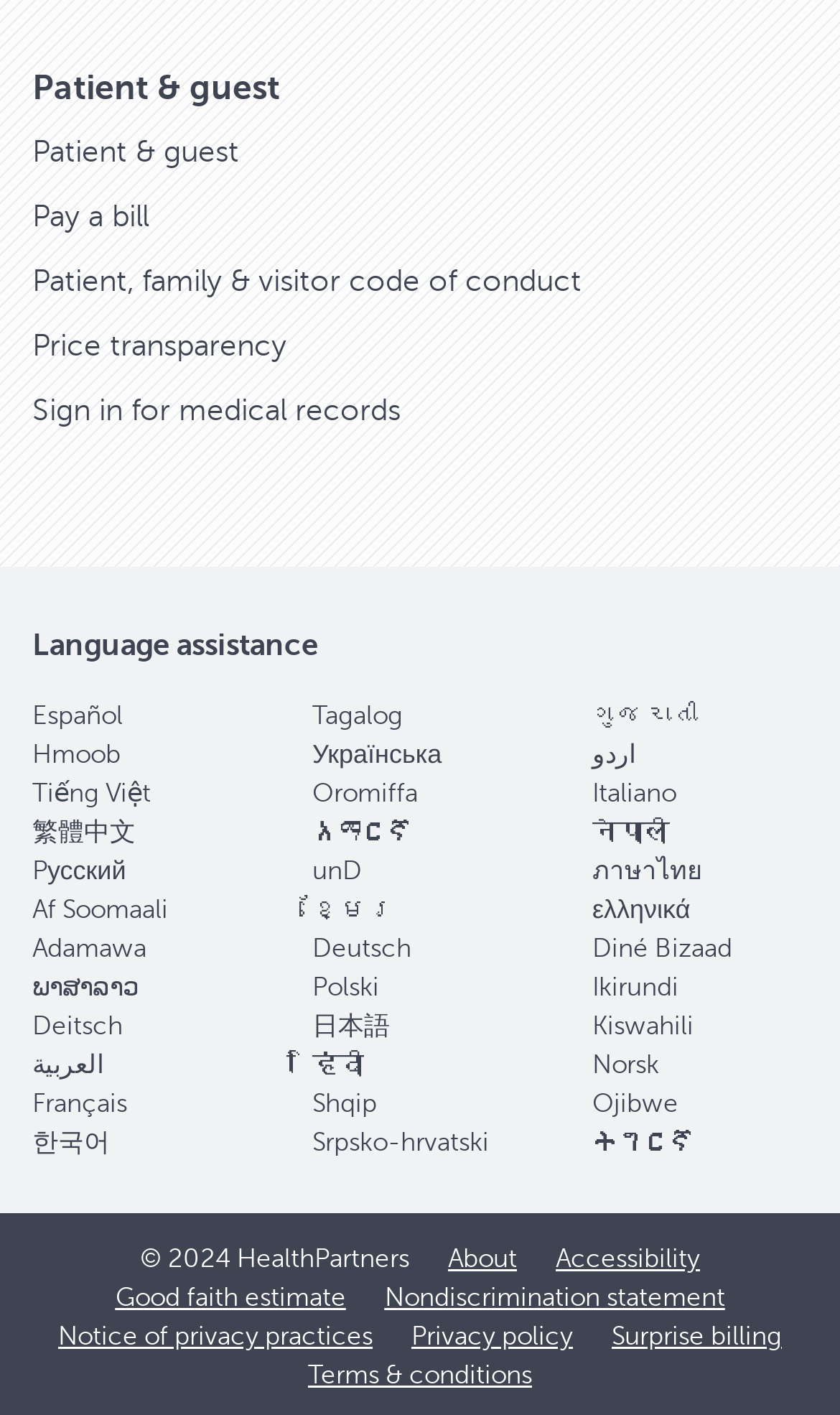Pinpoint the bounding box coordinates of the clickable element to carry out the following instruction: "Read the nondiscrimination statement."

[0.458, 0.906, 0.863, 0.928]